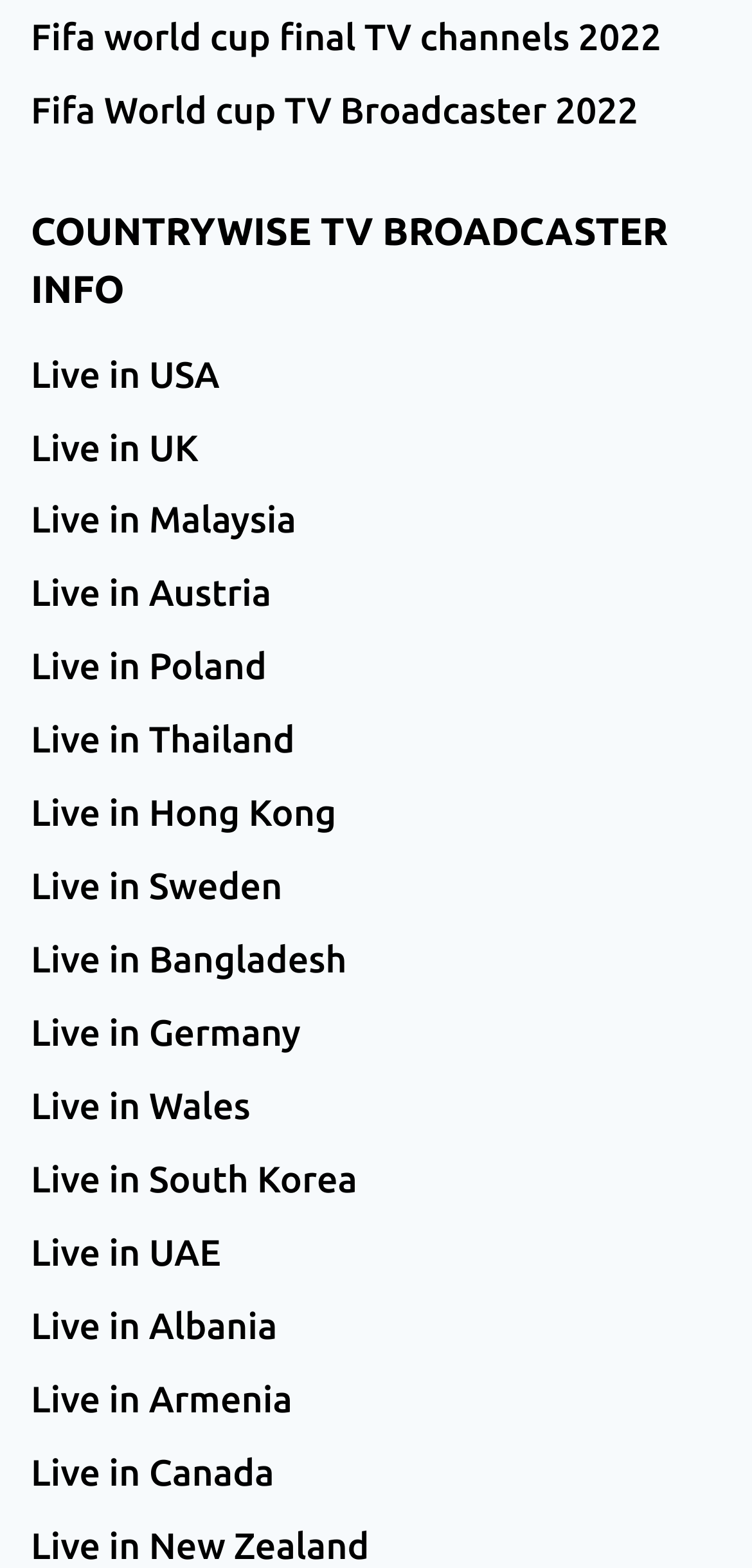Determine the bounding box of the UI element mentioned here: "Serhiy Guz". The coordinates must be in the format [left, top, right, bottom] with values ranging from 0 to 1.

None